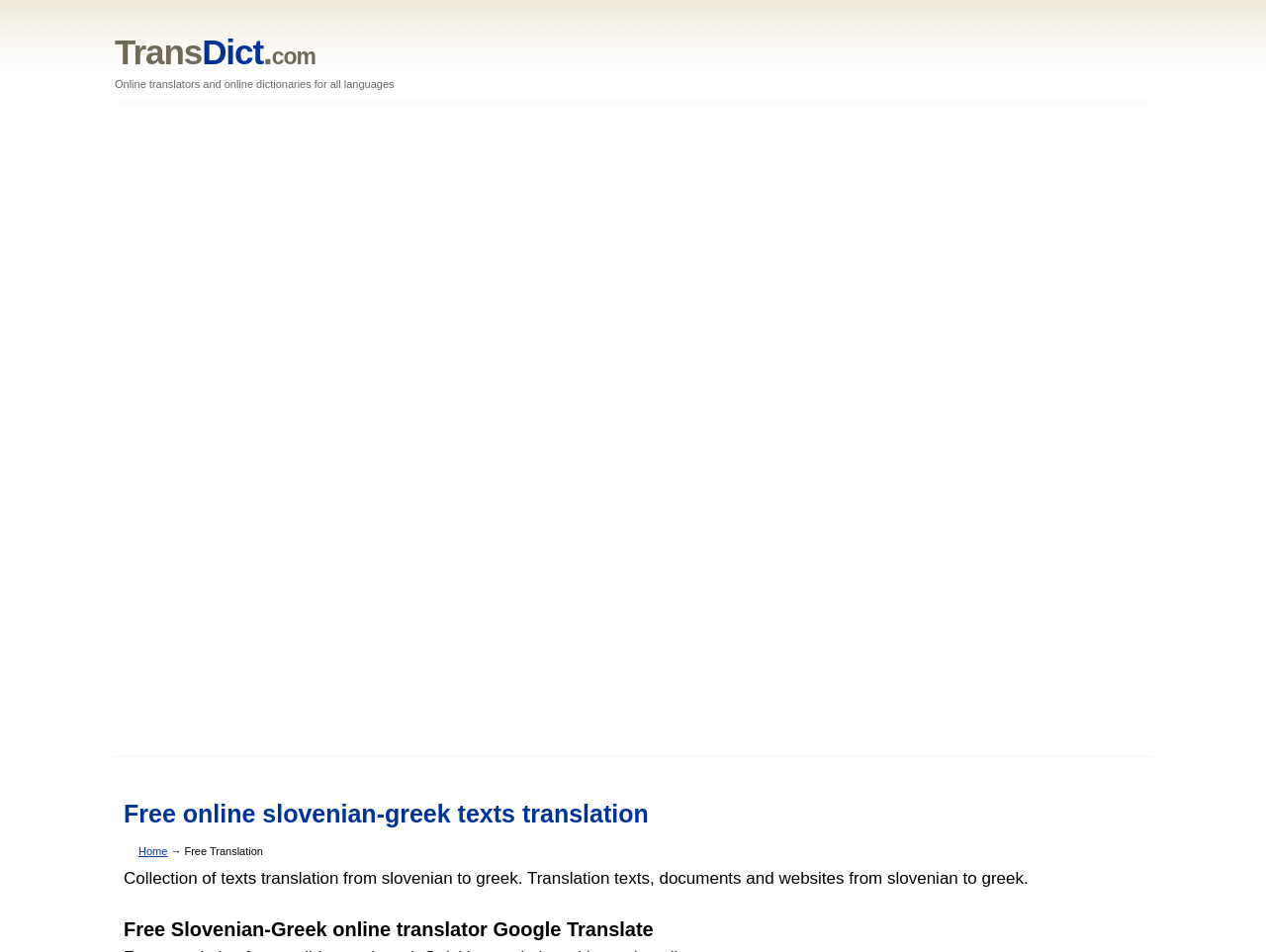What is the purpose of this website?
Provide a detailed and extensive answer to the question.

Based on the webpage's content, it appears to be a translation website that allows users to translate texts from Slovenian to Greek. The heading 'Free online slovenian-greek texts translation' and the static text 'Collection of texts translation from slovenian to greek' suggest that the website provides a translation service.